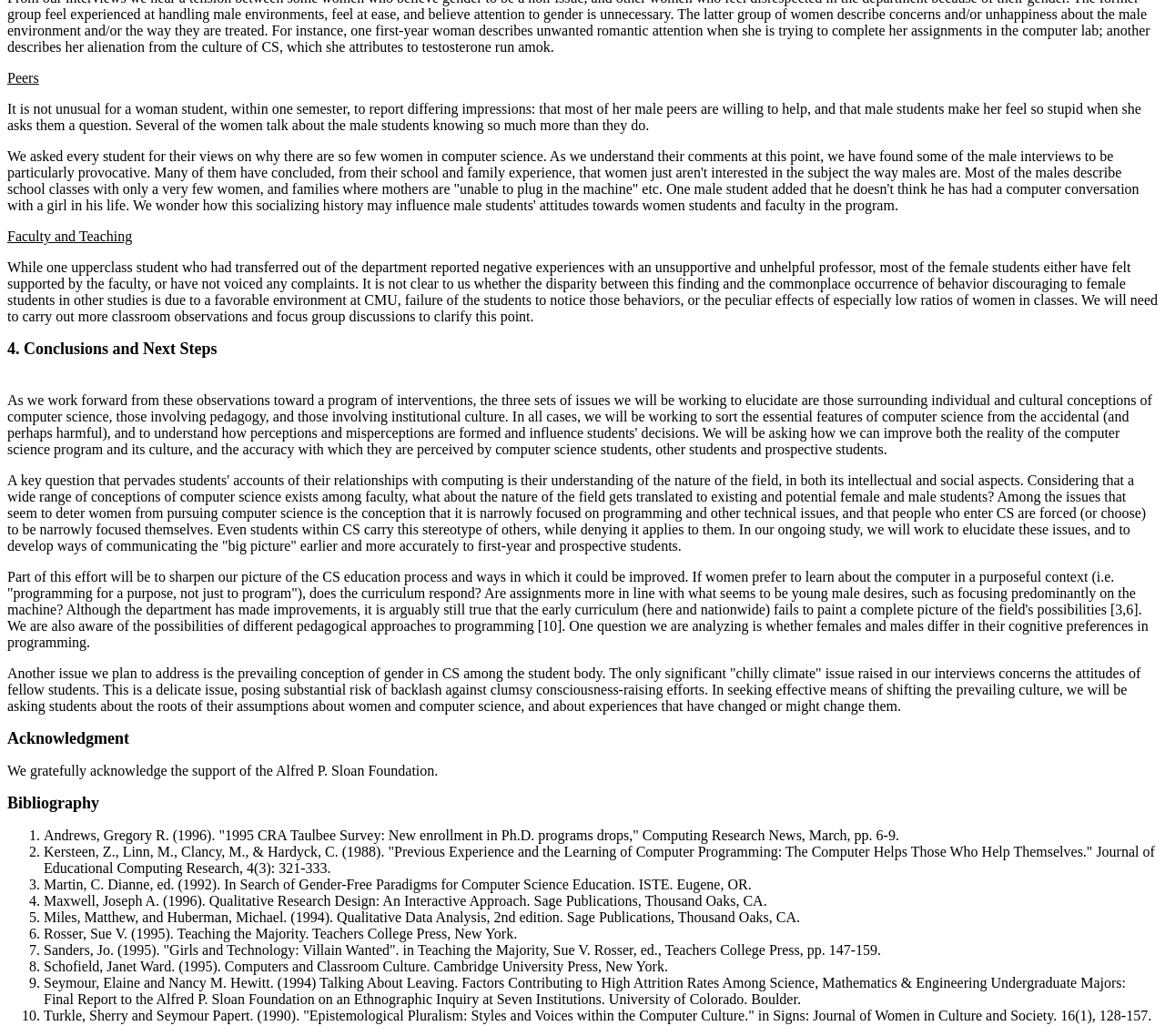What is the focus of the curriculum in CS education?
Give a one-word or short-phrase answer derived from the screenshot.

Narrowly focused on programming